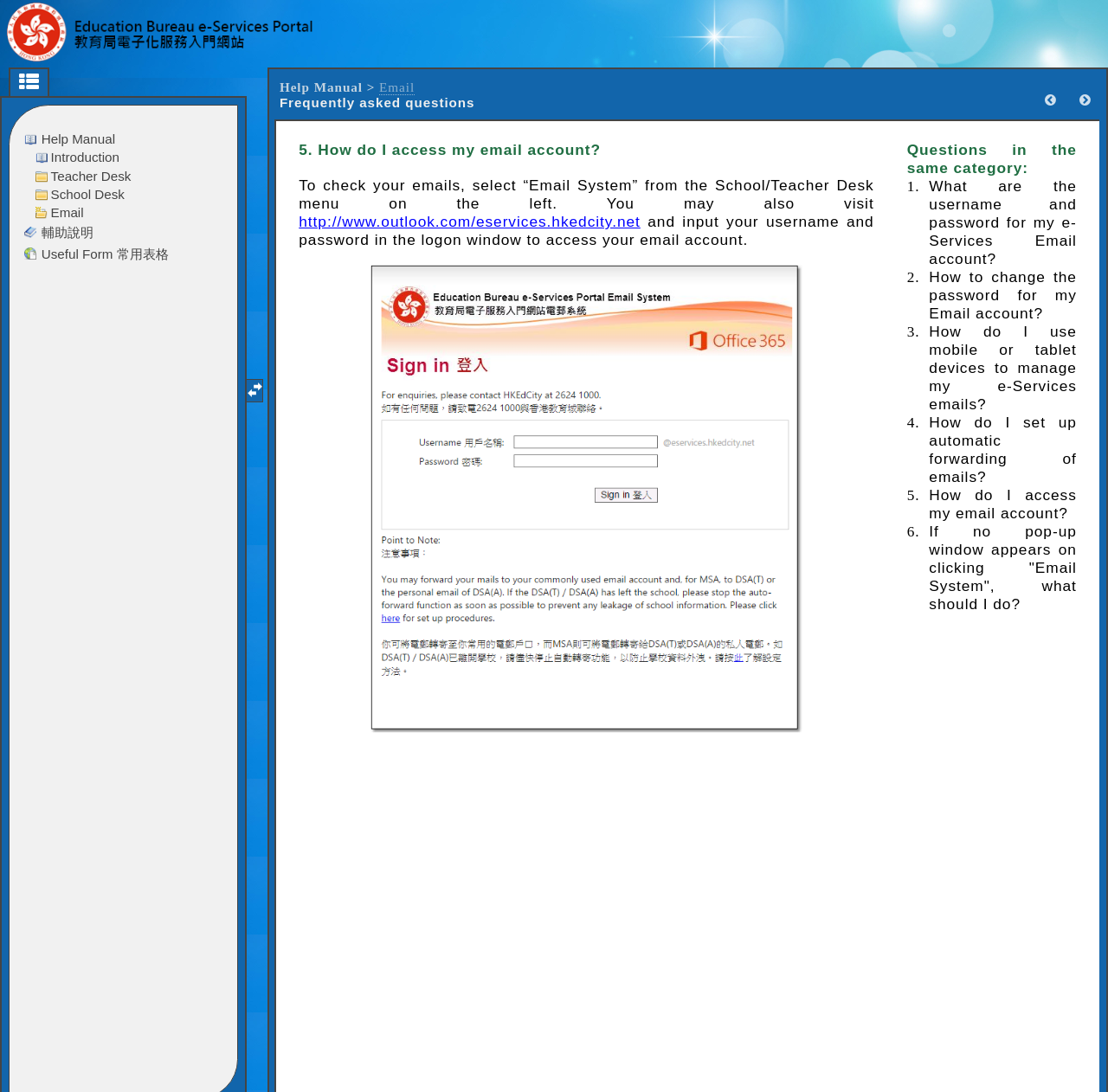Answer in one word or a short phrase: 
What is the URL to access the email account?

http://www.outlook.com/eservices.hkedcity.net